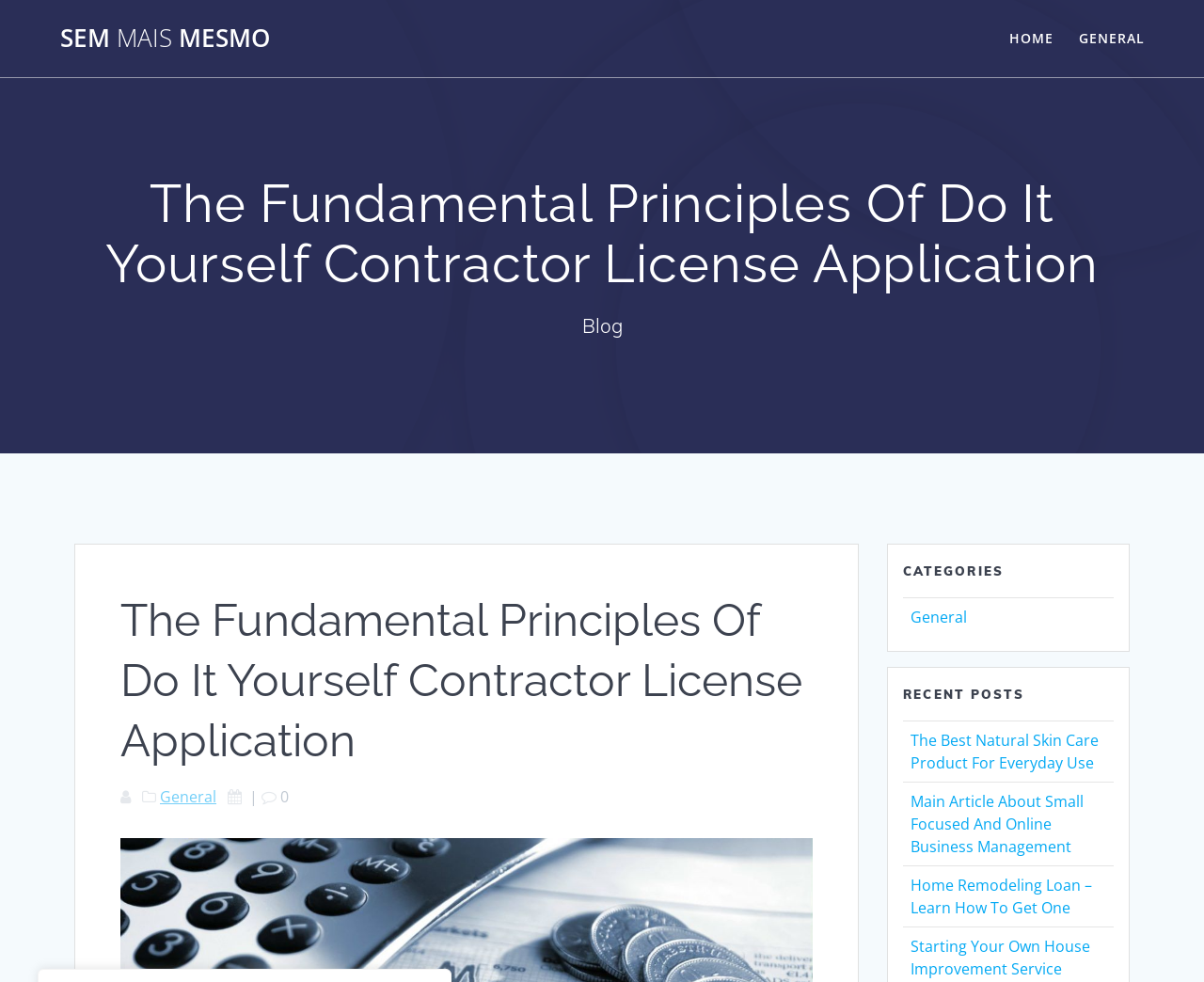Determine the bounding box for the UI element as described: "General". The coordinates should be represented as four float numbers between 0 and 1, formatted as [left, top, right, bottom].

[0.756, 0.618, 0.803, 0.639]